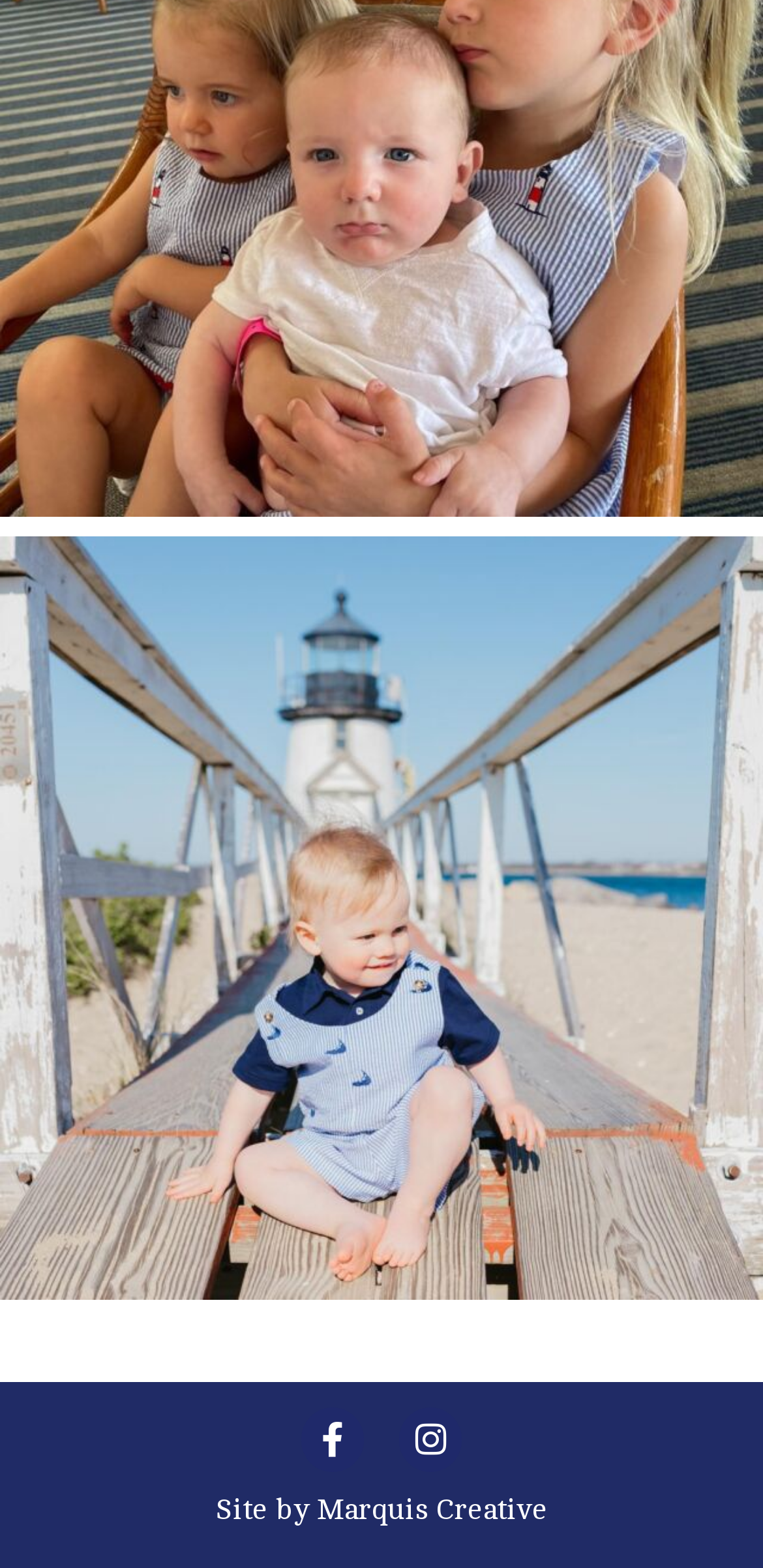Determine the bounding box for the UI element as described: "Marquis Creative". The coordinates should be represented as four float numbers between 0 and 1, formatted as [left, top, right, bottom].

[0.415, 0.952, 0.718, 0.973]